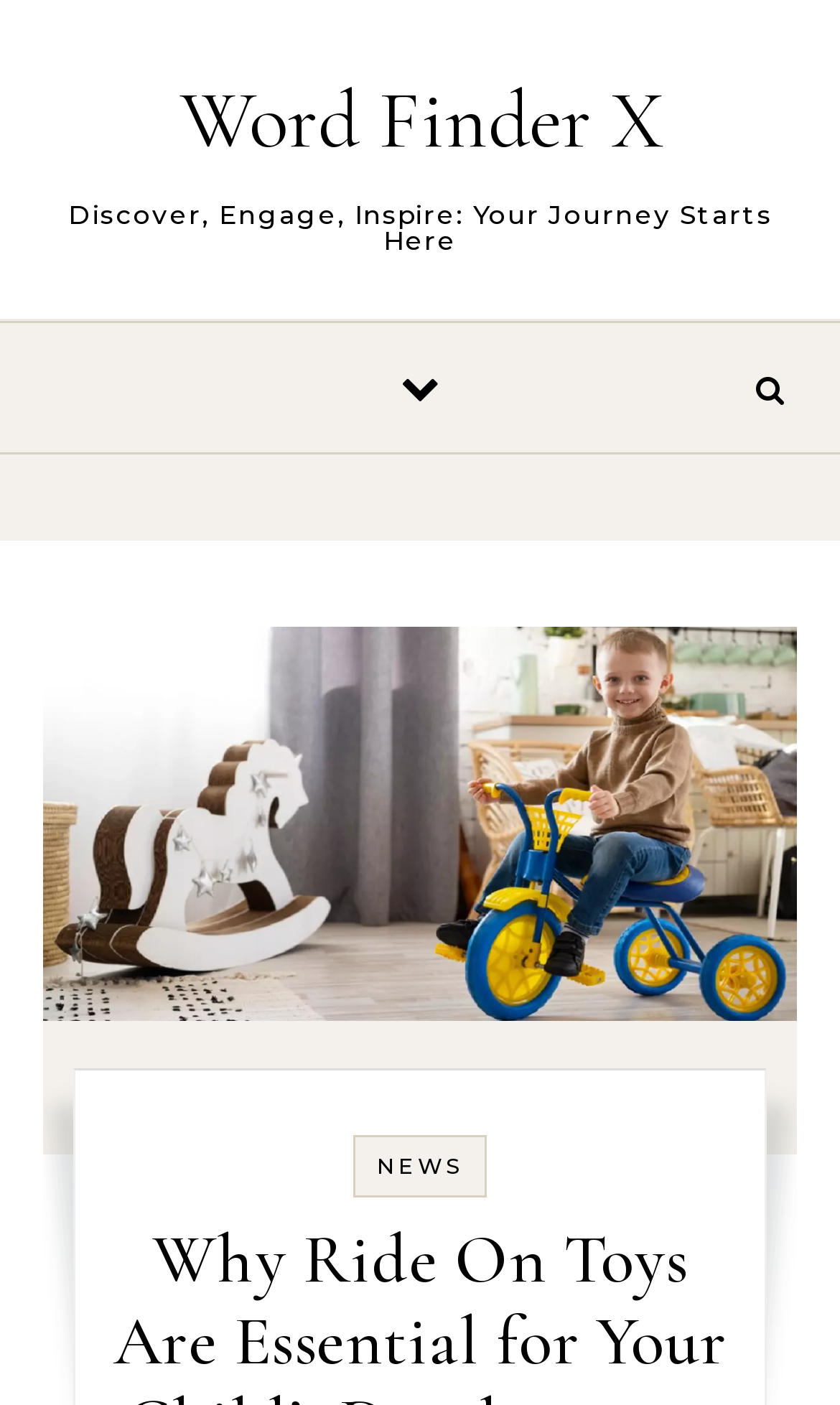Determine the bounding box of the UI component based on this description: "News". The bounding box coordinates should be four float values between 0 and 1, i.e., [left, top, right, bottom].

[0.449, 0.82, 0.551, 0.84]